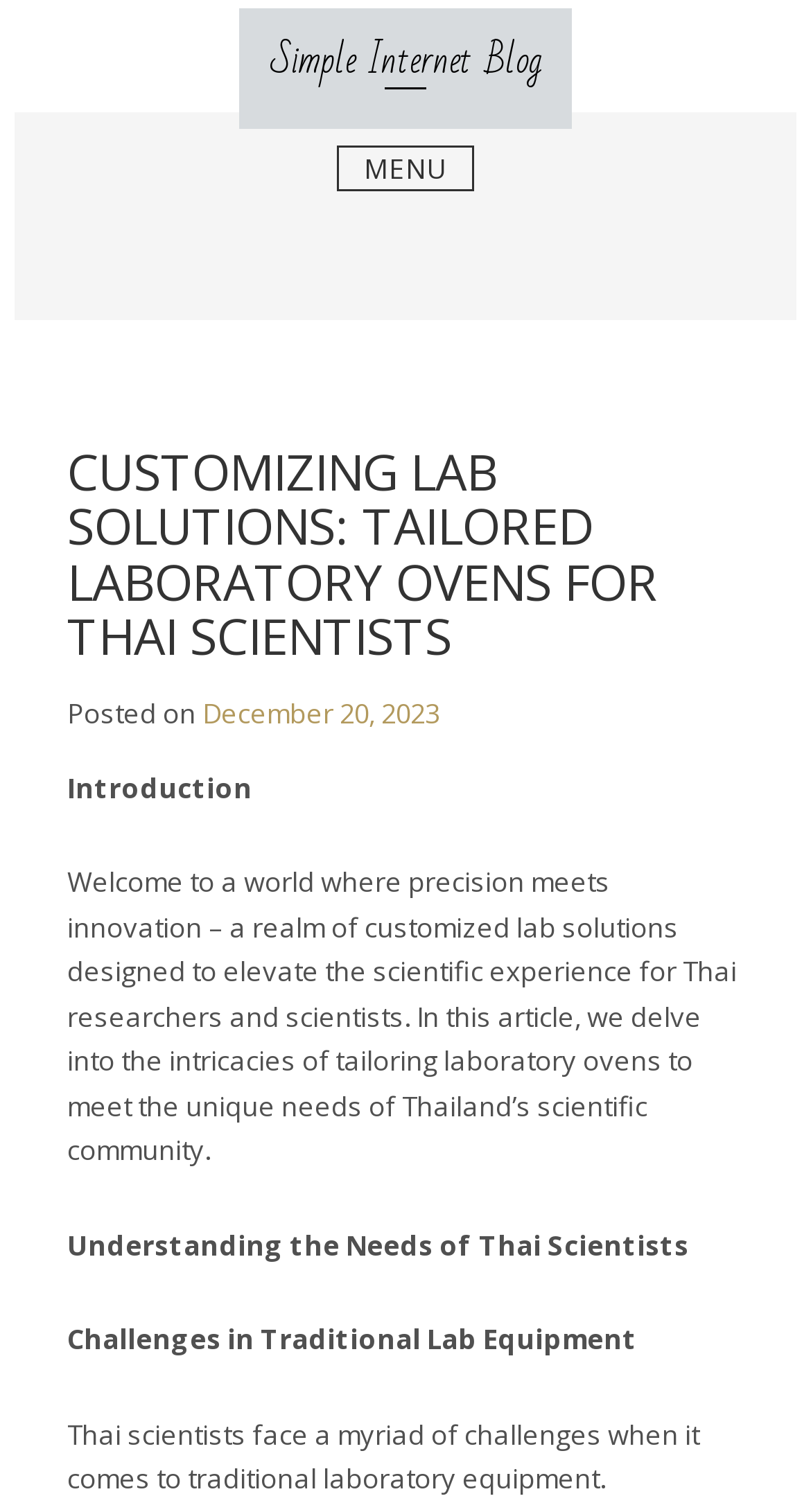What is the name of the blog?
Your answer should be a single word or phrase derived from the screenshot.

Simple Internet Blog